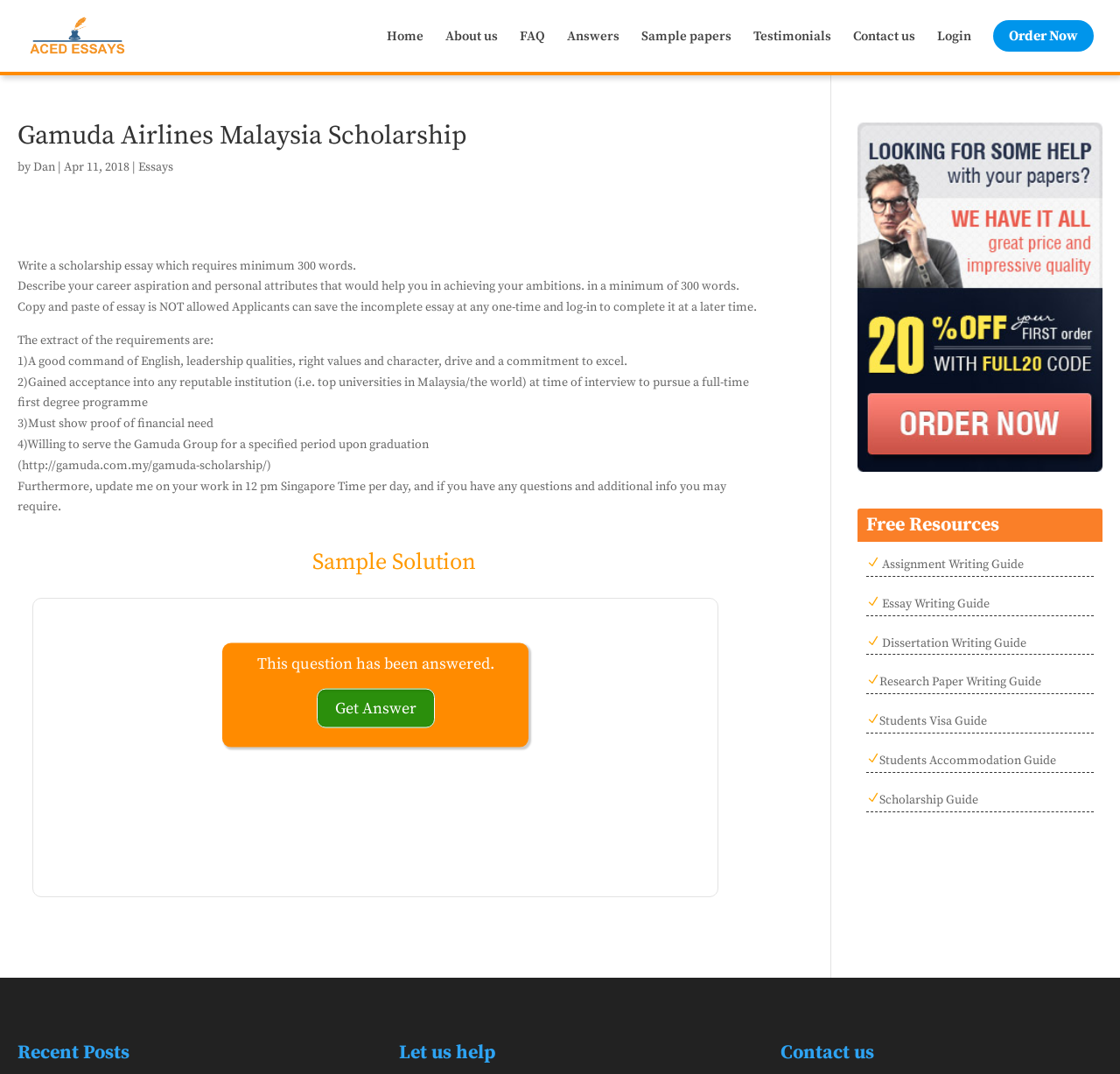Construct a comprehensive caption that outlines the webpage's structure and content.

This webpage is about the Gamuda Airlines Malaysia Scholarship, specifically providing guidance on writing a scholarship essay. At the top left corner, there is a logo of ACED ESSAYS, accompanied by a link to the website. Below the logo, there is a navigation menu with links to various pages, including Home, About us, FAQ, Answers, Sample papers, Testimonials, Contact us, Login, and Order Now.

The main content of the webpage is an article that provides instructions on how to write a scholarship essay. The article is divided into sections, with headings and static text. The first section explains the requirements of the essay, including the minimum word count and the topics to be covered. The second section lists the extract of the requirements, which include a good command of English, leadership qualities, and a commitment to excel.

Below the article, there is a section titled "Sample Solution" with a heading and a link to get the answer. On the right side of the webpage, there is a section titled "Free Resources" with links to various guides, including Assignment Writing Guide, Essay Writing Guide, Dissertation Writing Guide, Research Paper Writing Guide, Students Visa Guide, Students Accommodation Guide, and Scholarship Guide.

At the bottom of the webpage, there are three headings: Recent Posts, Let us help, and Contact us. These headings are likely links to other pages or sections of the website. Overall, the webpage is focused on providing guidance and resources for students applying for the Gamuda Airlines Malaysia Scholarship.